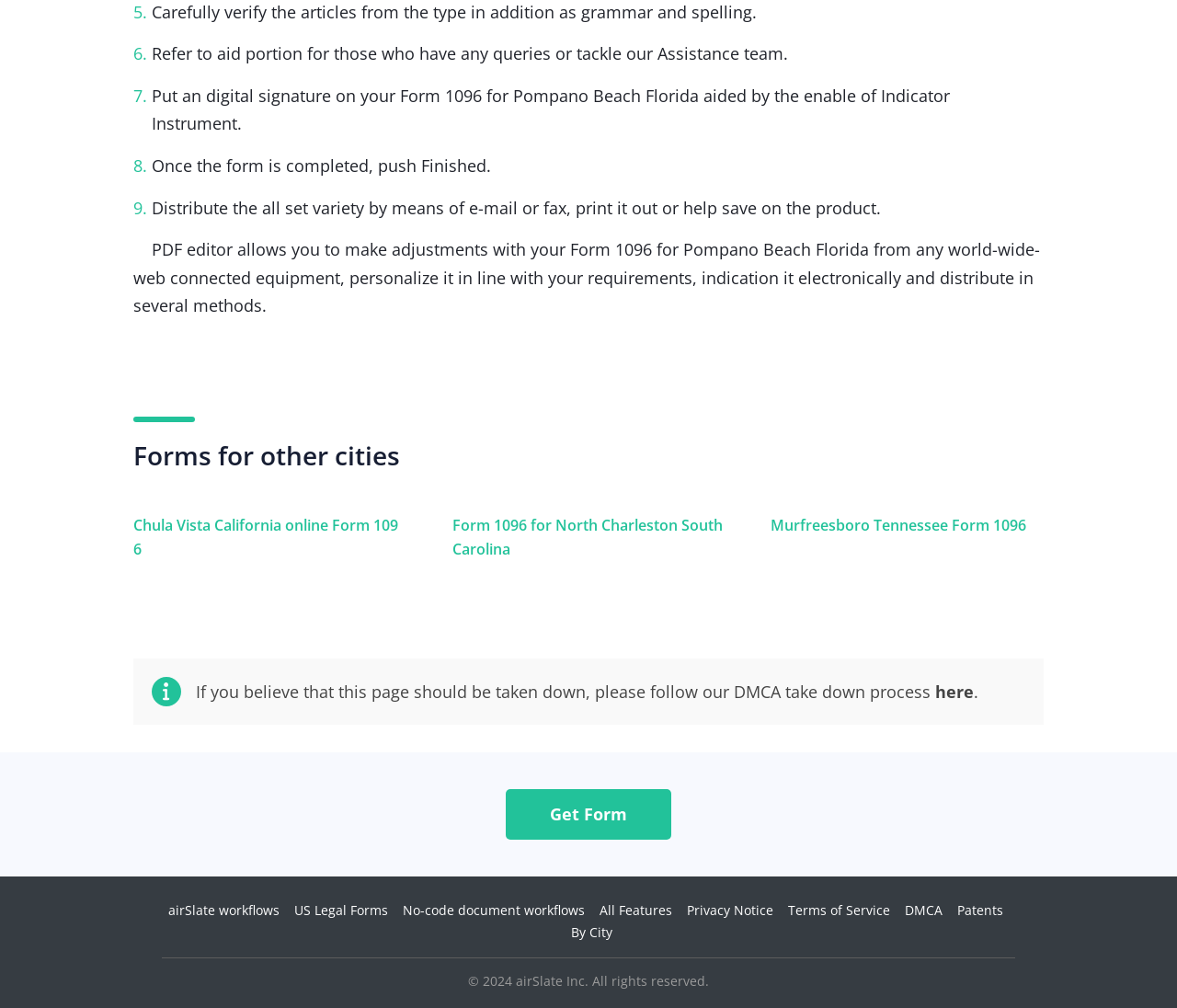Answer the question in one word or a short phrase:
What type of forms are available for other cities?

Form 1096